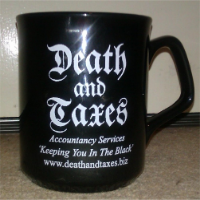Kindly respond to the following question with a single word or a brief phrase: 
What is the website URL of the accountancy service?

www.deathandtaxes.biz